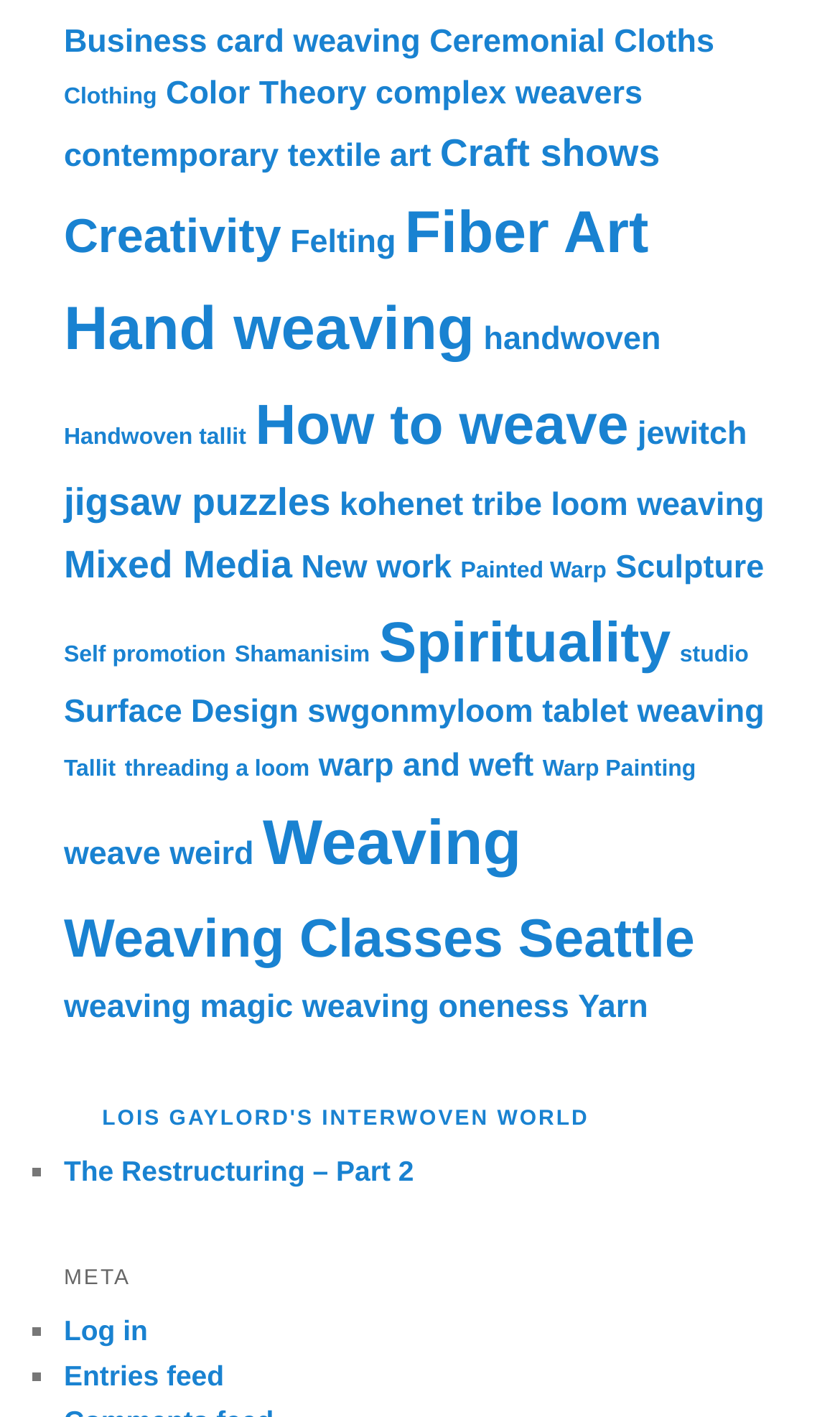What is the purpose of the 'Log in' link?
Please answer using one word or phrase, based on the screenshot.

To log in to the website